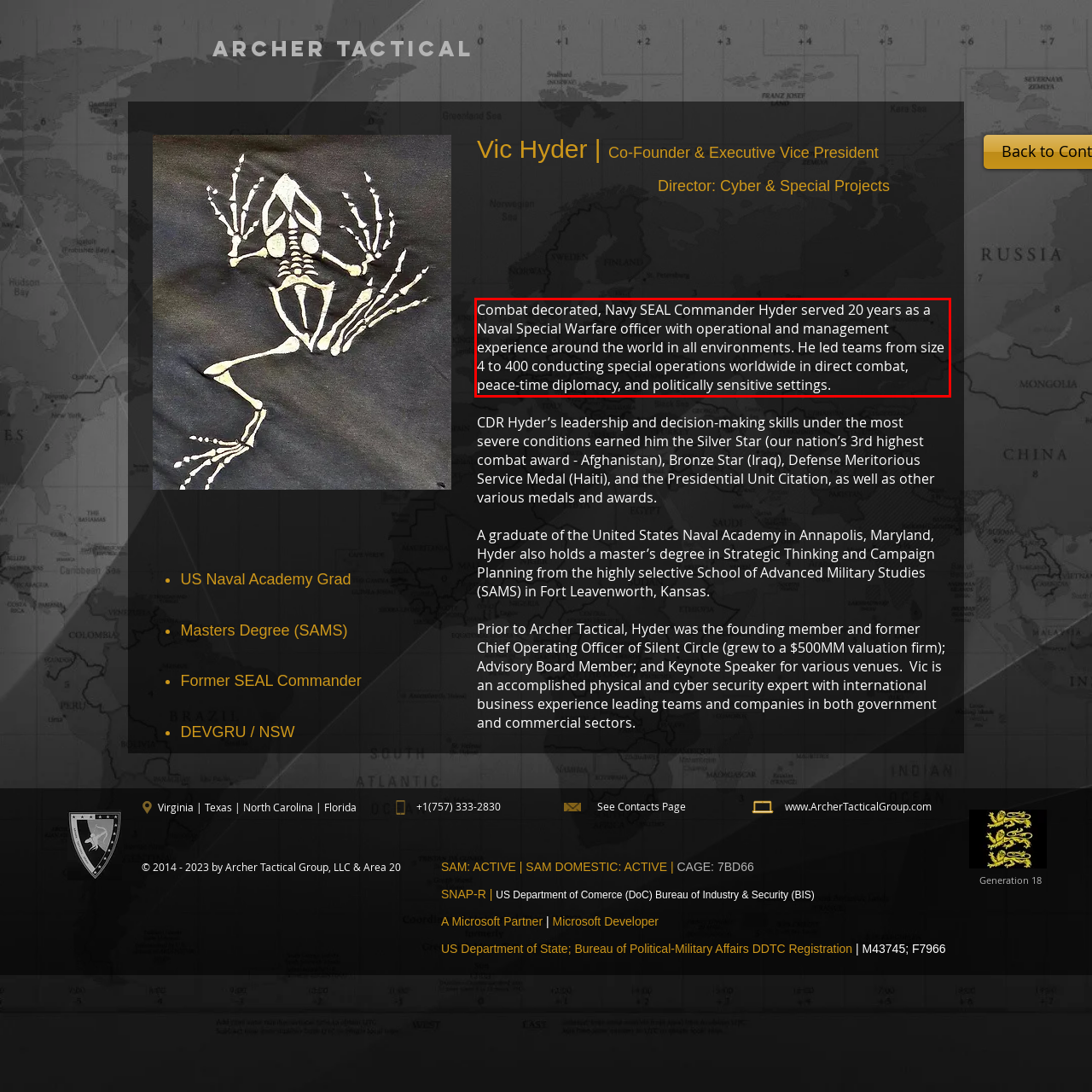Please perform OCR on the text content within the red bounding box that is highlighted in the provided webpage screenshot.

Combat decorated, Navy SEAL Commander Hyder served 20 years as a Naval Special Warfare officer with operational and management experience around the world in all environments. He led teams from size 4 to 400 conducting special operations worldwide in direct combat, peace-time diplomacy, and politically sensitive settings.